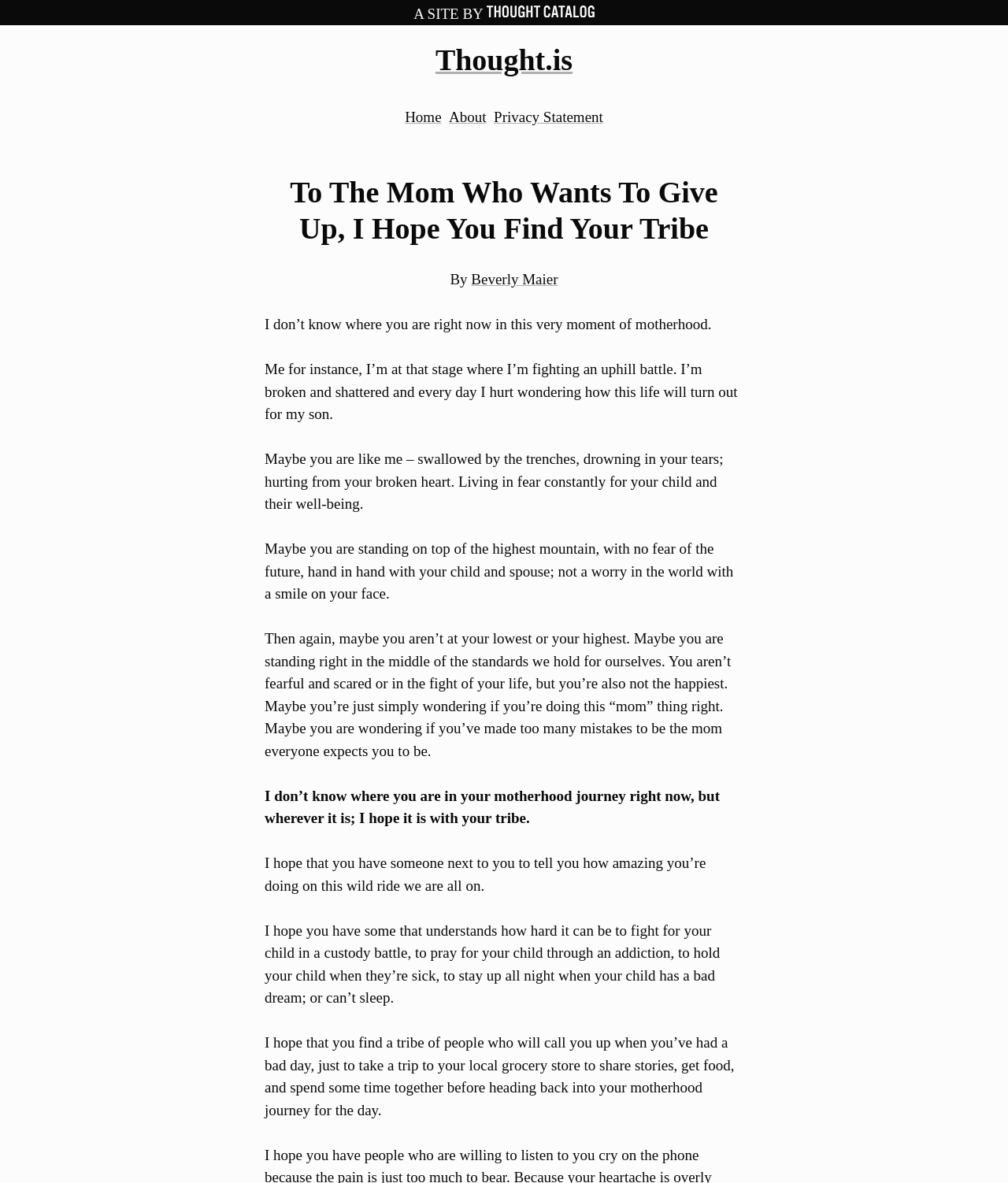Locate the bounding box coordinates for the element described below: "Thought.is". The coordinates must be four float values between 0 and 1, formatted as [left, top, right, bottom].

[0.432, 0.037, 0.568, 0.065]